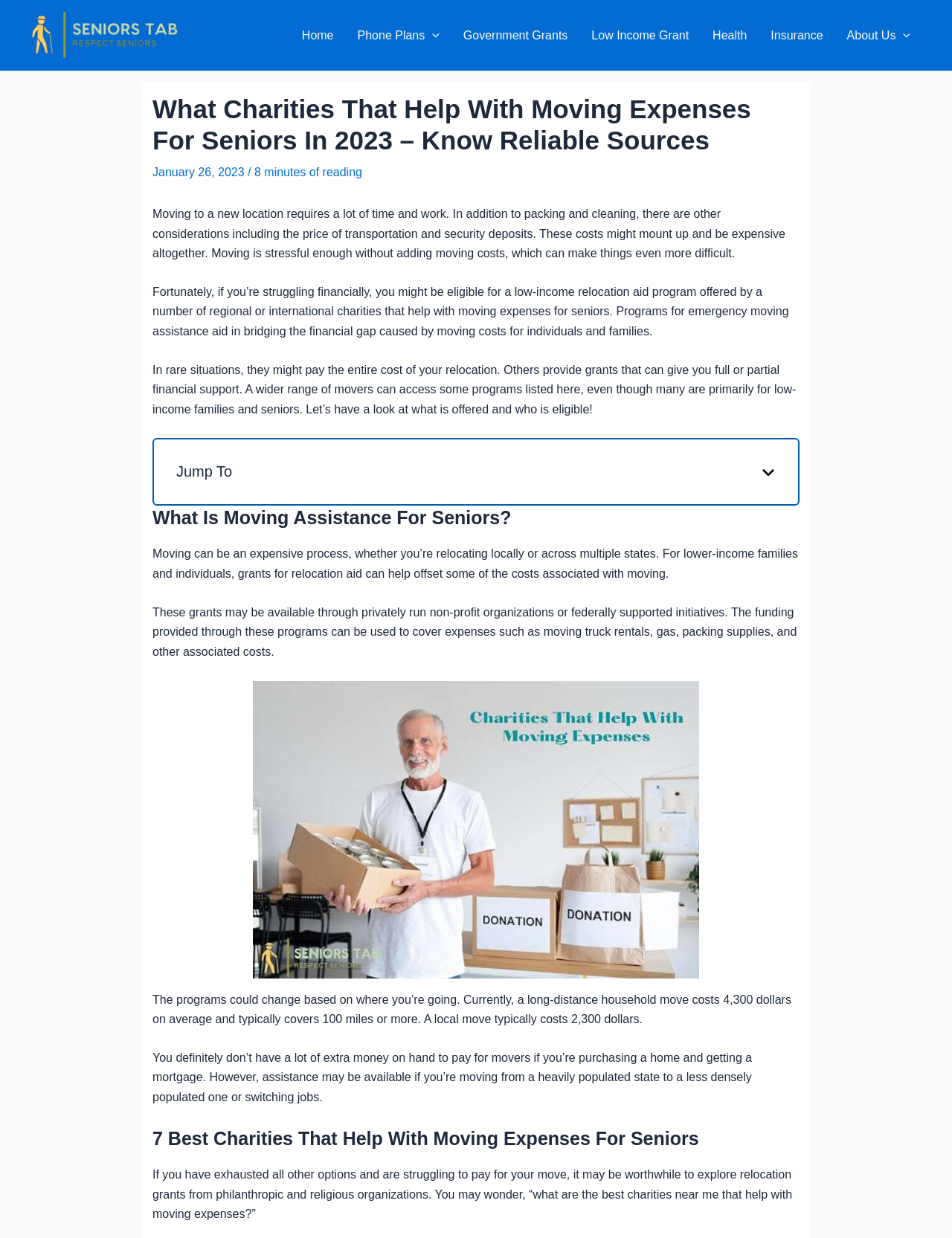Find and indicate the bounding box coordinates of the region you should select to follow the given instruction: "Toggle the 'About Us Menu'".

[0.941, 0.005, 0.956, 0.053]